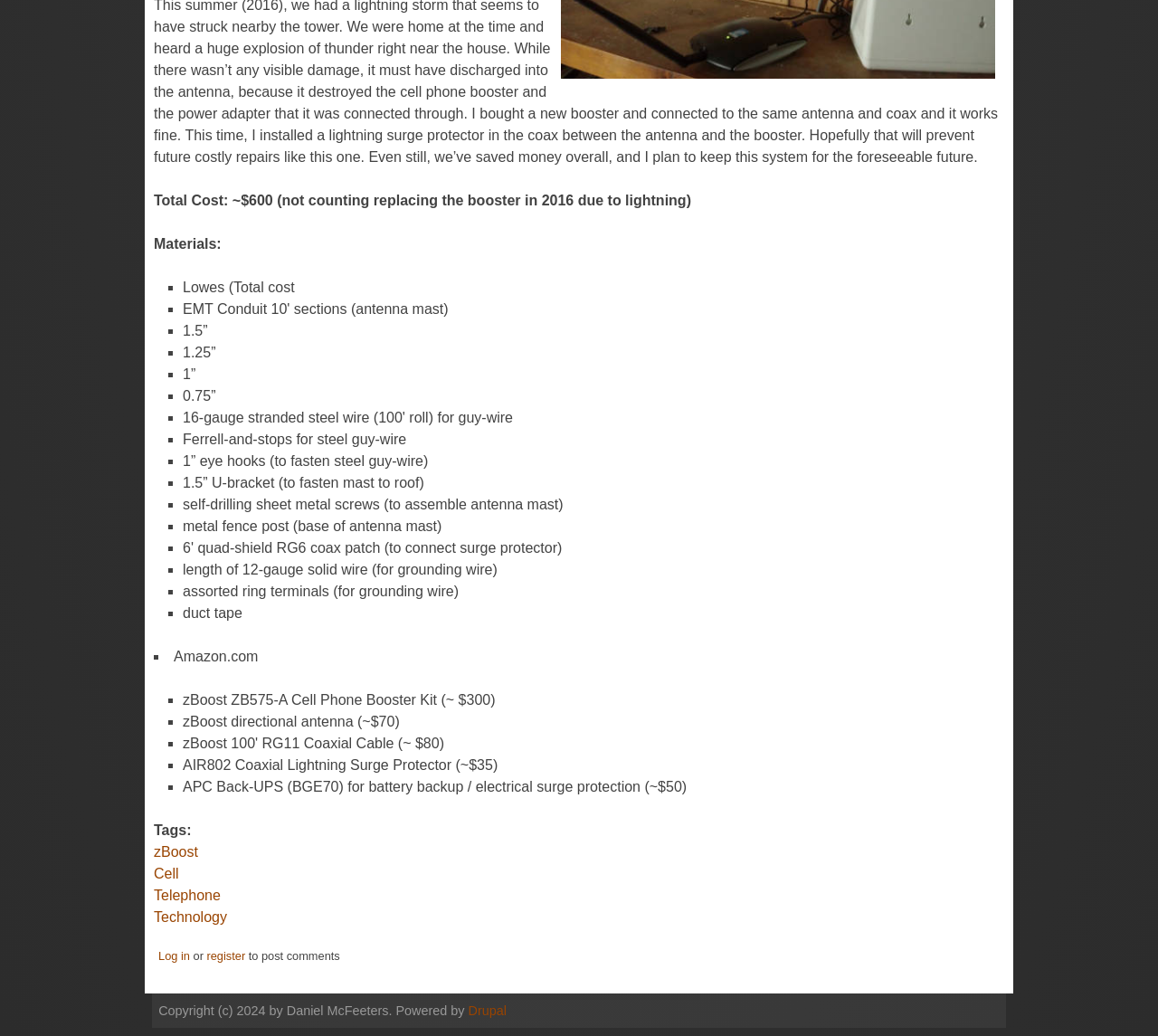Can you give a detailed response to the following question using the information from the image? What is the total cost of the materials?

The total cost of the materials is mentioned at the top of the webpage as 'Total Cost: ~$600 (not counting replacing the booster in 2016 due to lightning)'. This information is provided in the StaticText element with ID 171.